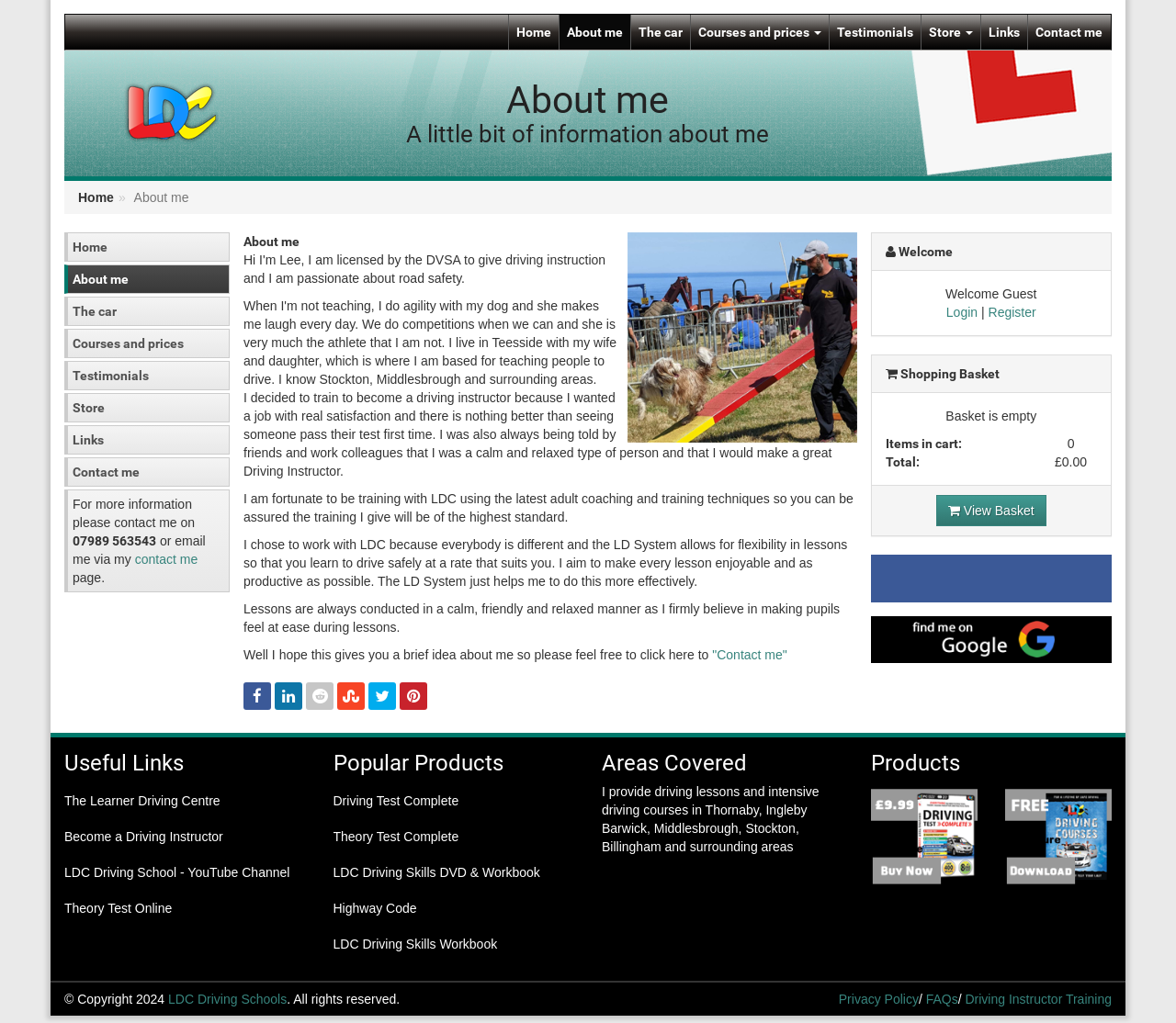Describe all the significant parts and information present on the webpage.

This webpage is about Lee's LDC Driving School, specifically the "About me" section. At the top, there is a navigation menu with links to "Home", "About me", "The car", "Courses and prices", "Testimonials", "Store", "Links", and "Contact me". Below the navigation menu, there is a logo of "Learner Driving Centres" with a link to the organization's website.

The main content of the page is divided into two columns. On the left, there is a heading "About me" followed by a brief introduction to the driving instructor, Lee. The text explains why Lee became a driving instructor and how he aims to make every lesson enjoyable and productive. There are also links to Lee's social media profiles, including Facebook, LinkedIn, Reddit, StumbleUpon, Twitter, and Pinterest.

On the right, there is a section with a heading "Welcome" and a greeting to the visitor. Below this, there are links to "Login" and "Register" for users who want to access the website's features. There is also a "Shopping Basket" section, which is currently empty.

Further down the page, there are several sections with links to useful resources, including "Useful Links", "Popular Products", and "Areas Covered". The "Useful Links" section has links to websites related to driving, such as The Learner Driving Centre and Theory Test Online. The "Popular Products" section has links to products related to driving, such as driving test complete and theory test complete. The "Areas Covered" section lists the areas where Lee provides driving lessons, including Thornaby, Ingleby Barwick, Middlesbrough, Stockton, Billingham, and surrounding areas.

At the bottom of the page, there are more links to resources, including "Products", "FAQs", "Privacy Policy", and "Driving Instructor Training". There are also two banners, one for "Driving Test Complete" and one for "Free Pupil Brochure".